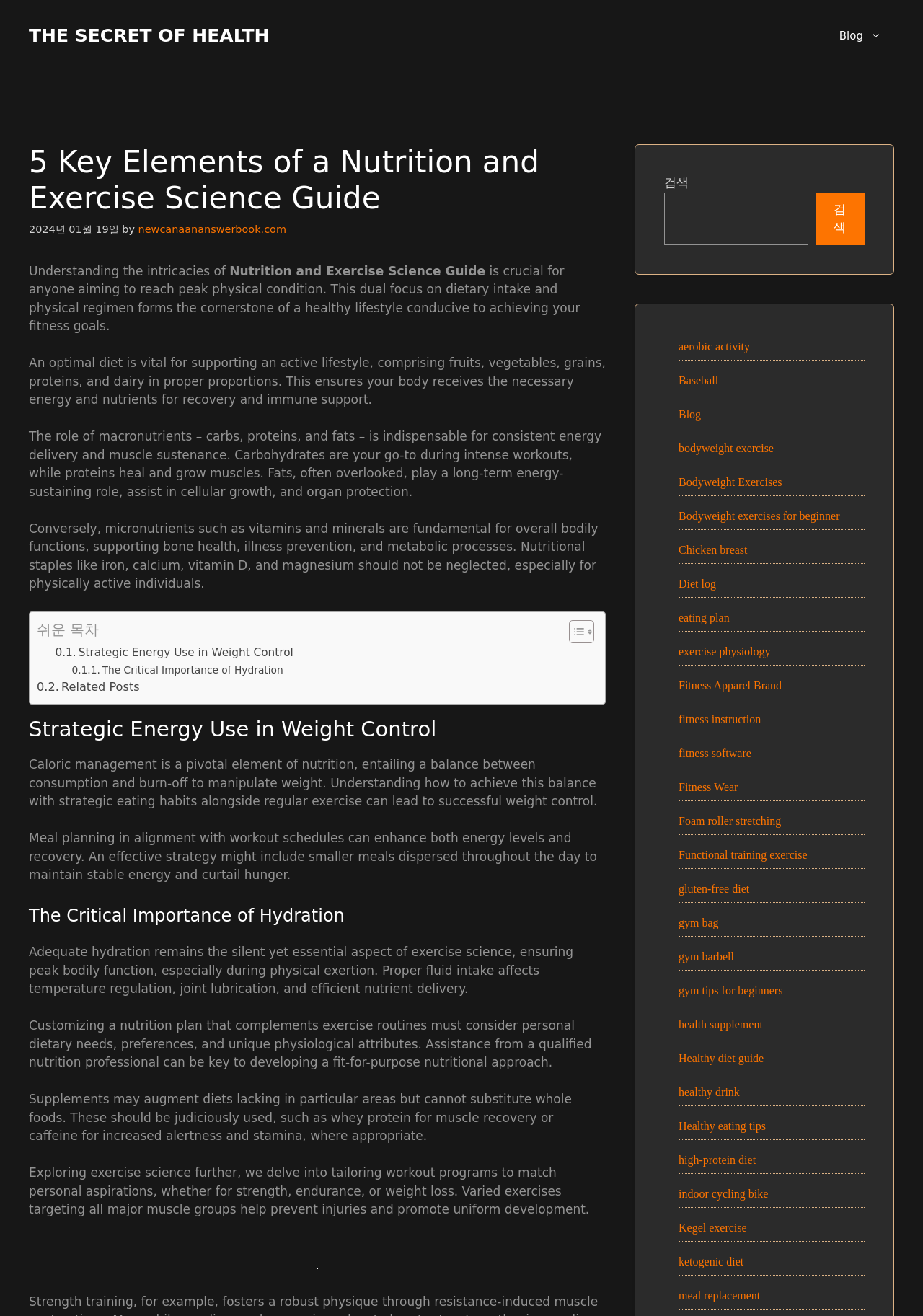Illustrate the webpage with a detailed description.

This webpage is focused on providing a comprehensive guide to Nutrition and Exercise Science. At the top, there is a banner with the site's name, "THE SECRET OF HEALTH", and a primary navigation menu with a link to the "Blog" section. Below the banner, there is a heading that reads "5 Key Elements of a Nutrition and Exercise Science Guide" followed by a brief description of the importance of understanding nutrition and exercise science to achieve peak physical condition.

The main content of the webpage is divided into sections, each focusing on a specific aspect of nutrition and exercise science. The first section discusses the importance of an optimal diet, comprising fruits, vegetables, grains, proteins, and dairy in proper proportions, to support an active lifestyle. The role of macronutrients, such as carbohydrates, proteins, and fats, is also explained.

The next section is about micronutrients, including vitamins and minerals, and their importance for overall bodily functions. This is followed by a section on strategic energy use in weight control, which discusses the importance of caloric management and meal planning in alignment with workout schedules.

The webpage also covers the critical importance of hydration, emphasizing its role in peak bodily function, especially during physical exertion. Additionally, there is a section on tailoring workout programs to match personal aspirations, whether for strength, endurance, or weight loss.

On the right side of the webpage, there is a complementary section with a search bar and links to various topics related to fitness and nutrition, such as aerobic activity, bodyweight exercises, diet logs, and fitness apparel brands.

At the bottom of the webpage, there is an image related to Nutrition and Exercise Science Guide. Overall, the webpage provides a wealth of information on the importance of nutrition and exercise science for achieving peak physical condition.